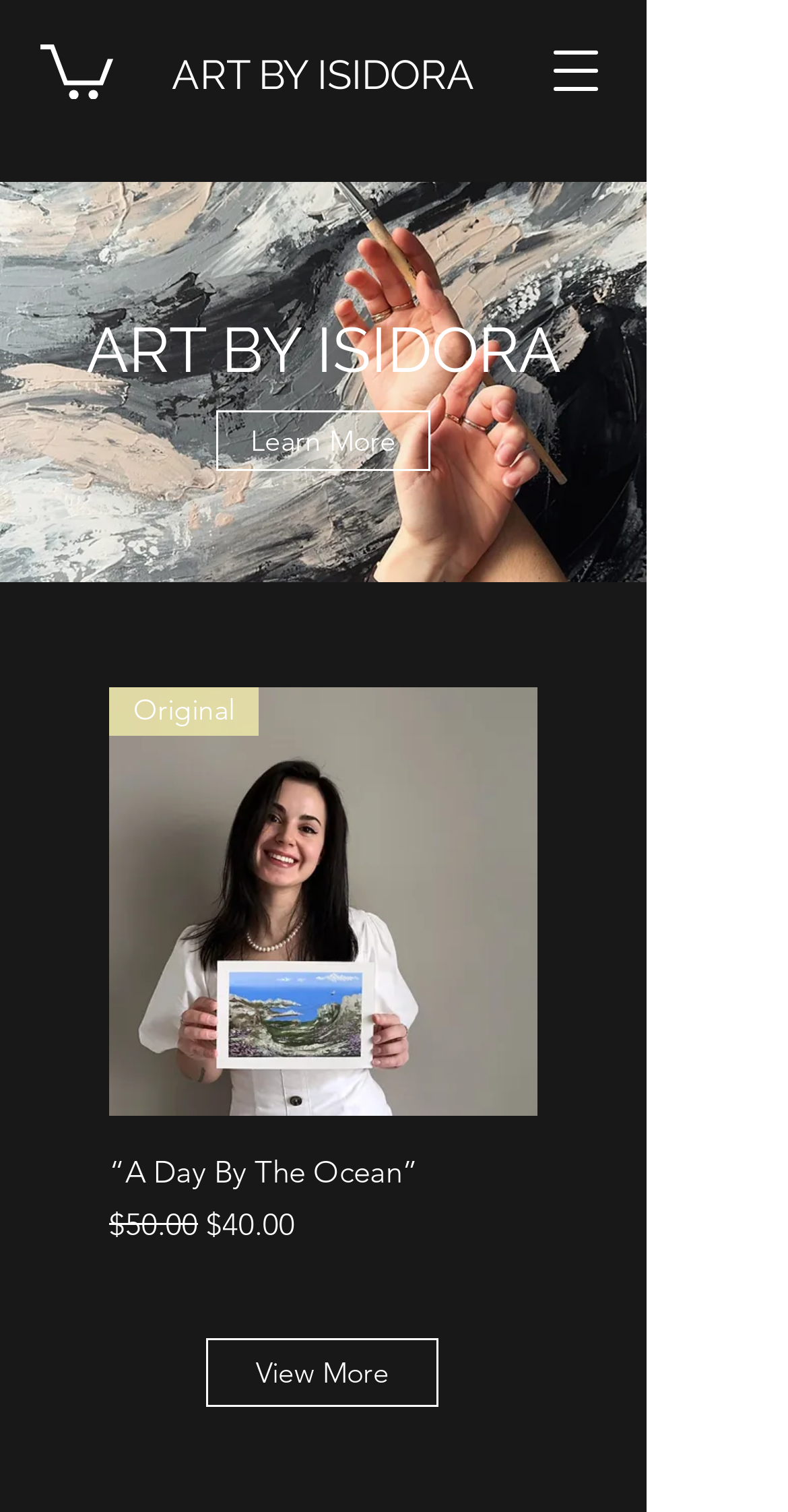Based on the image, provide a detailed and complete answer to the question: 
How many products are displayed on the webpage?

Only one product is displayed on the webpage, which is 'A Day By The Ocean'. The 'Previous Product' and 'Next Product' buttons suggest that there are more products, but they are not displayed on the current webpage.